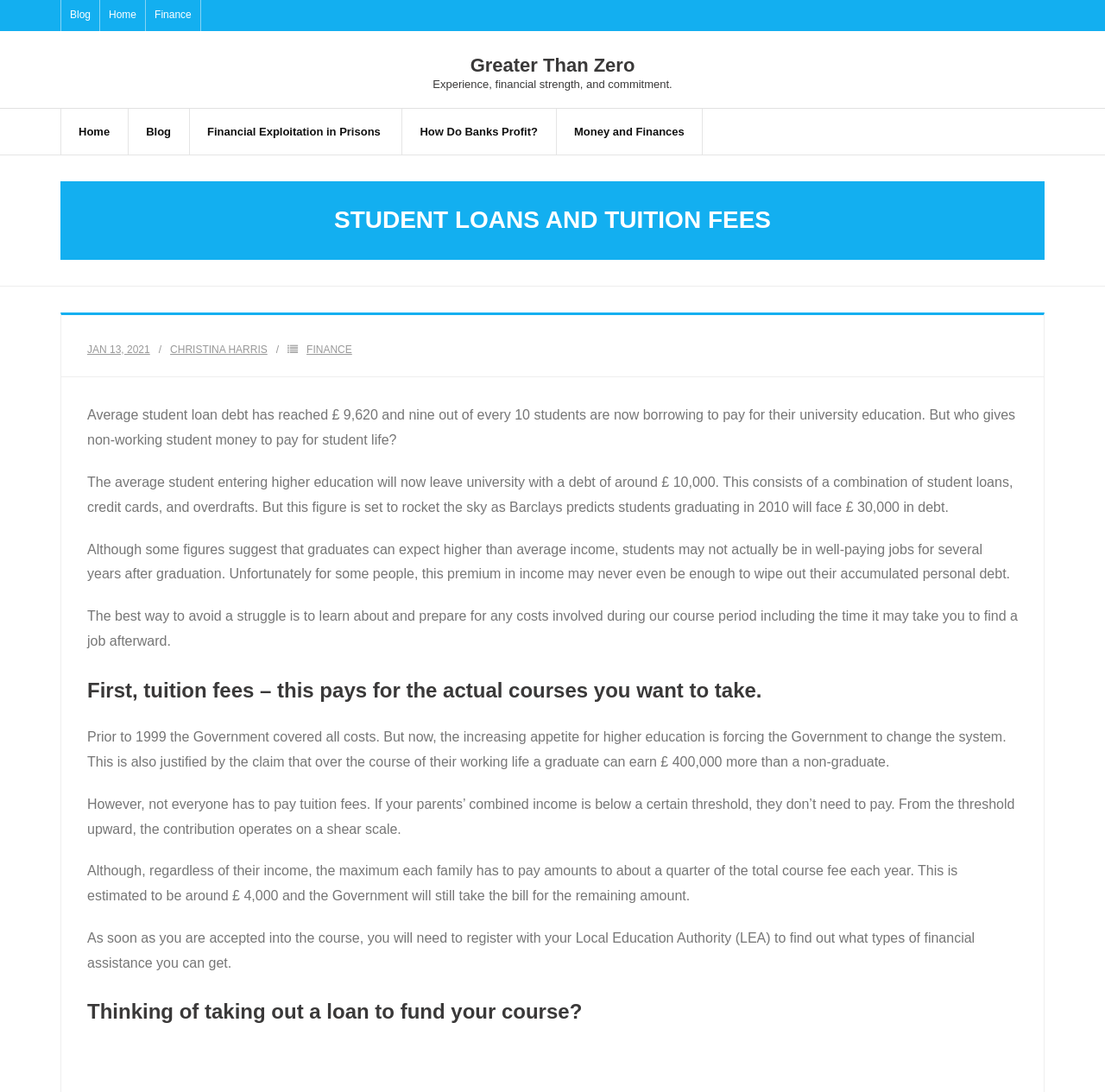With reference to the screenshot, provide a detailed response to the question below:
What should students do to avoid financial struggles?

The webpage suggests that students should learn about and prepare for any costs involved during their course period, including the time it may take to find a job afterward, in order to avoid financial struggles, which is mentioned in the fourth paragraph.